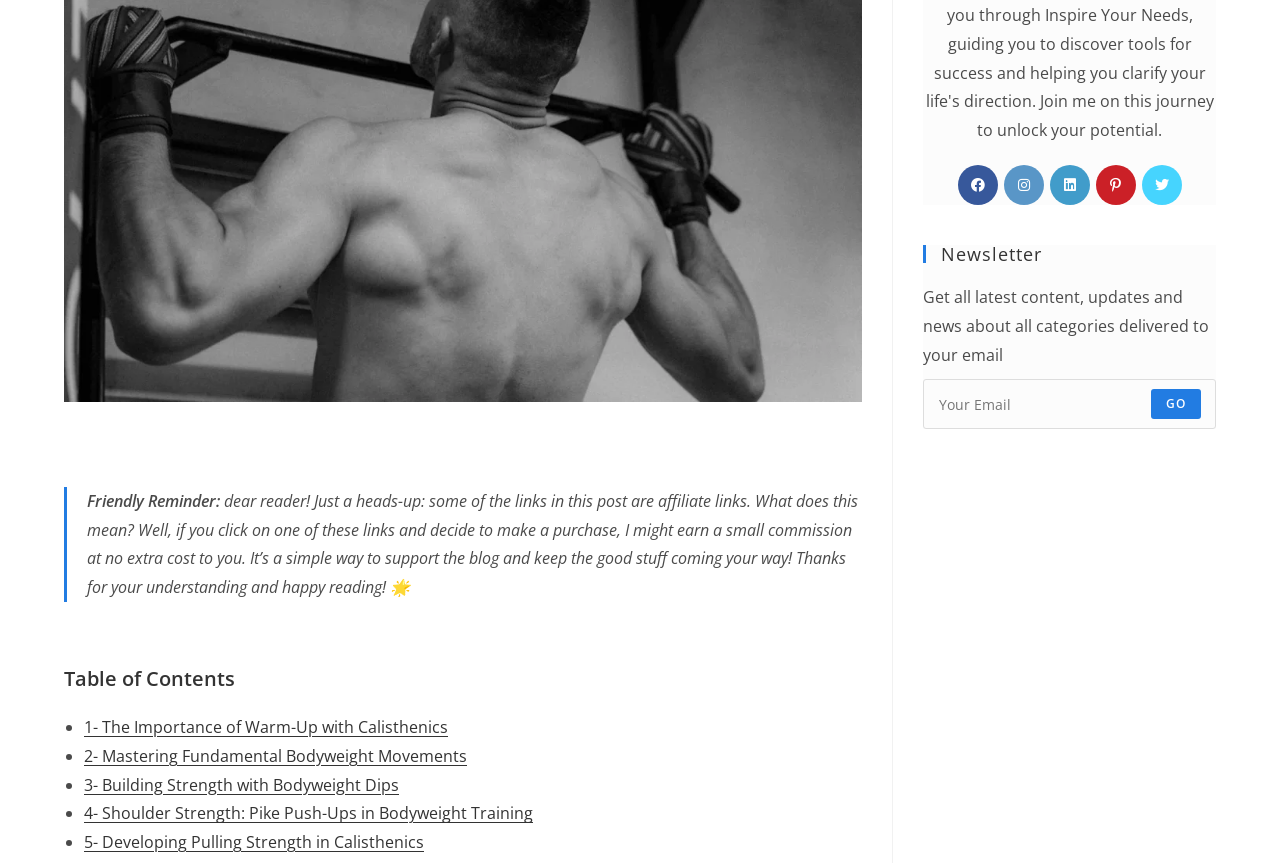Provide the bounding box coordinates in the format (top-left x, top-left y, bottom-right x, bottom-right y). All values are floating point numbers between 0 and 1. Determine the bounding box coordinate of the UI element described as: MAGUINDANAO

None